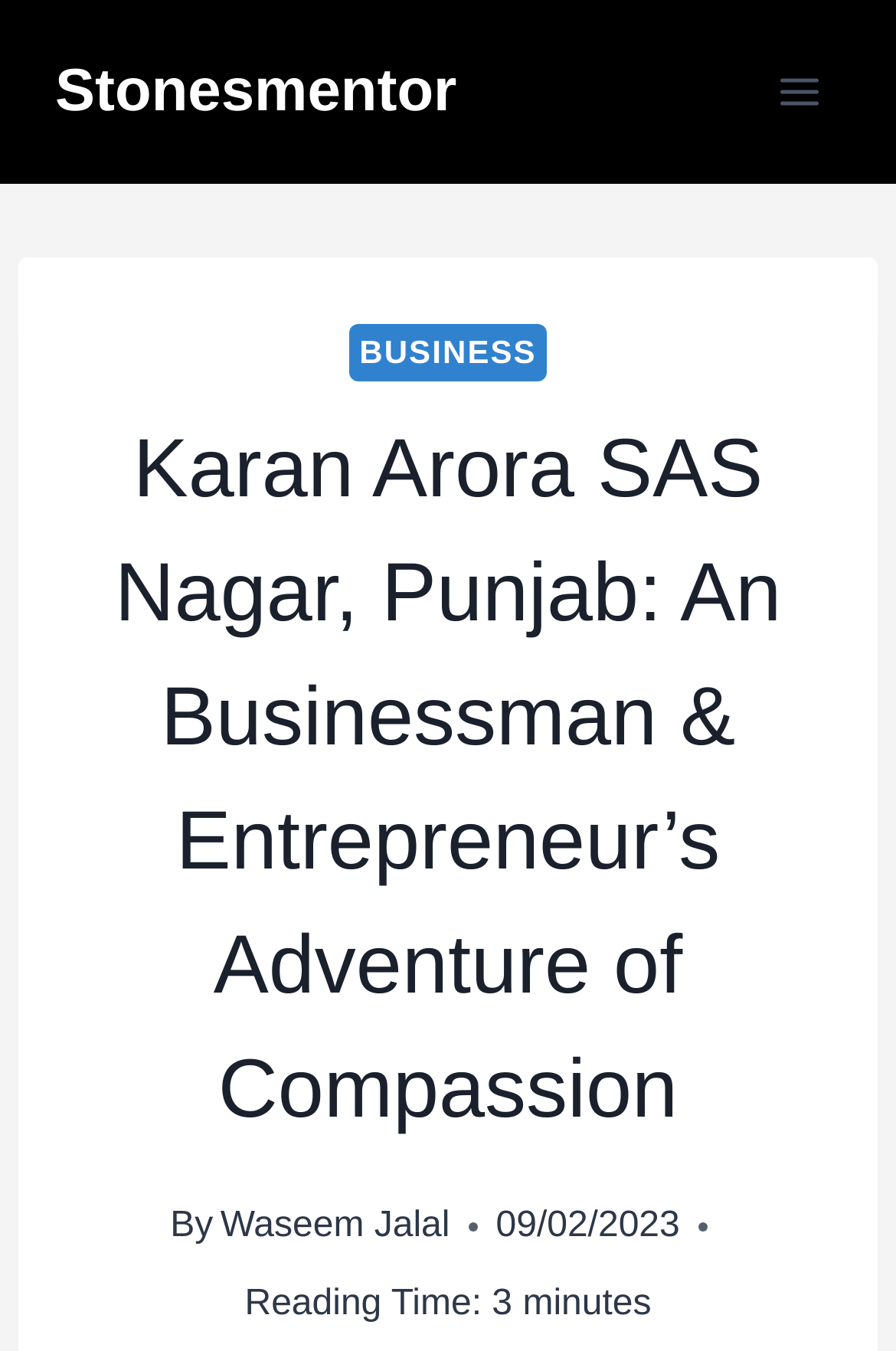Predict the bounding box of the UI element based on the description: "Waseem Jalal". The coordinates should be four float numbers between 0 and 1, formatted as [left, top, right, bottom].

[0.246, 0.893, 0.502, 0.922]